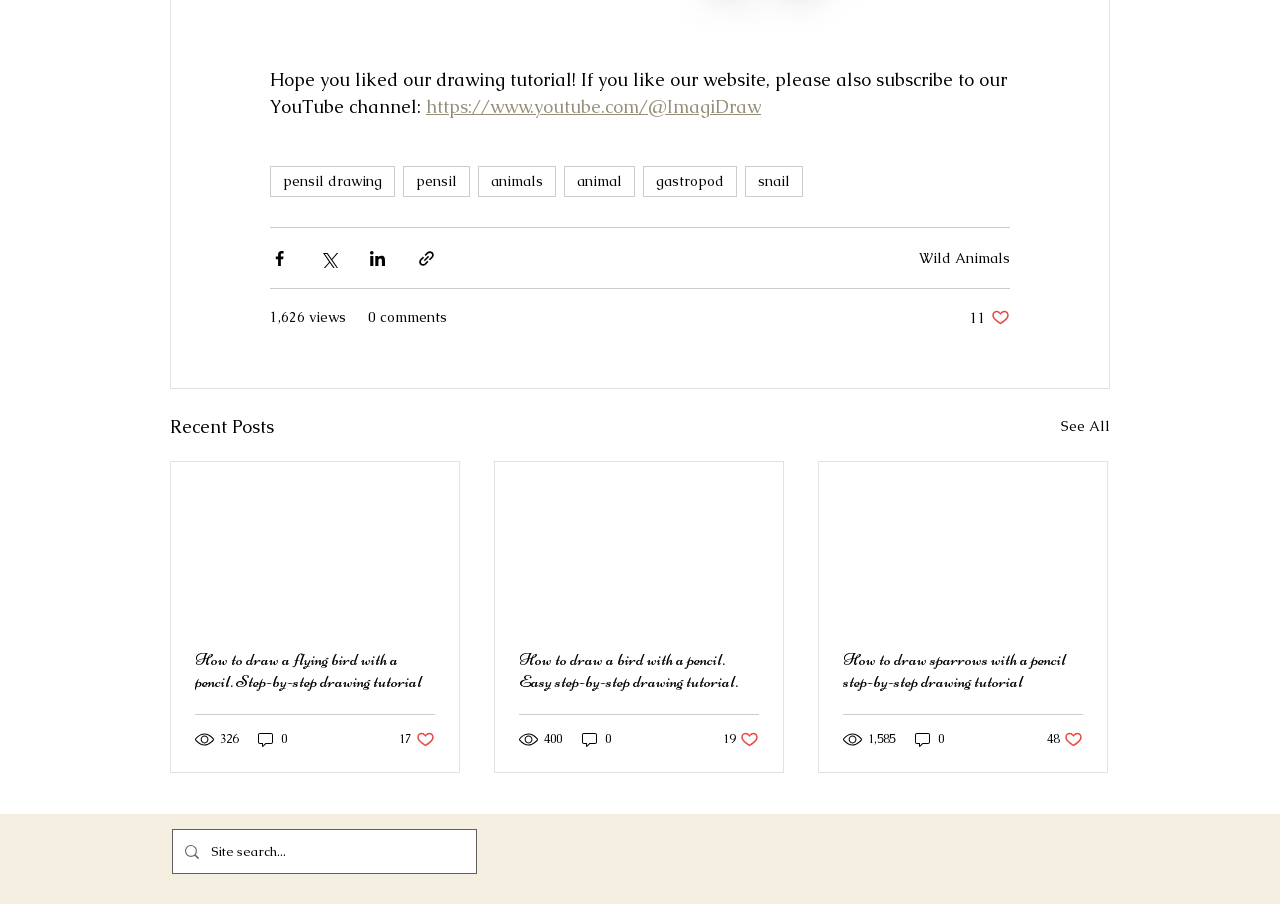Provide the bounding box coordinates of the section that needs to be clicked to accomplish the following instruction: "Share via Facebook."

[0.211, 0.275, 0.226, 0.296]